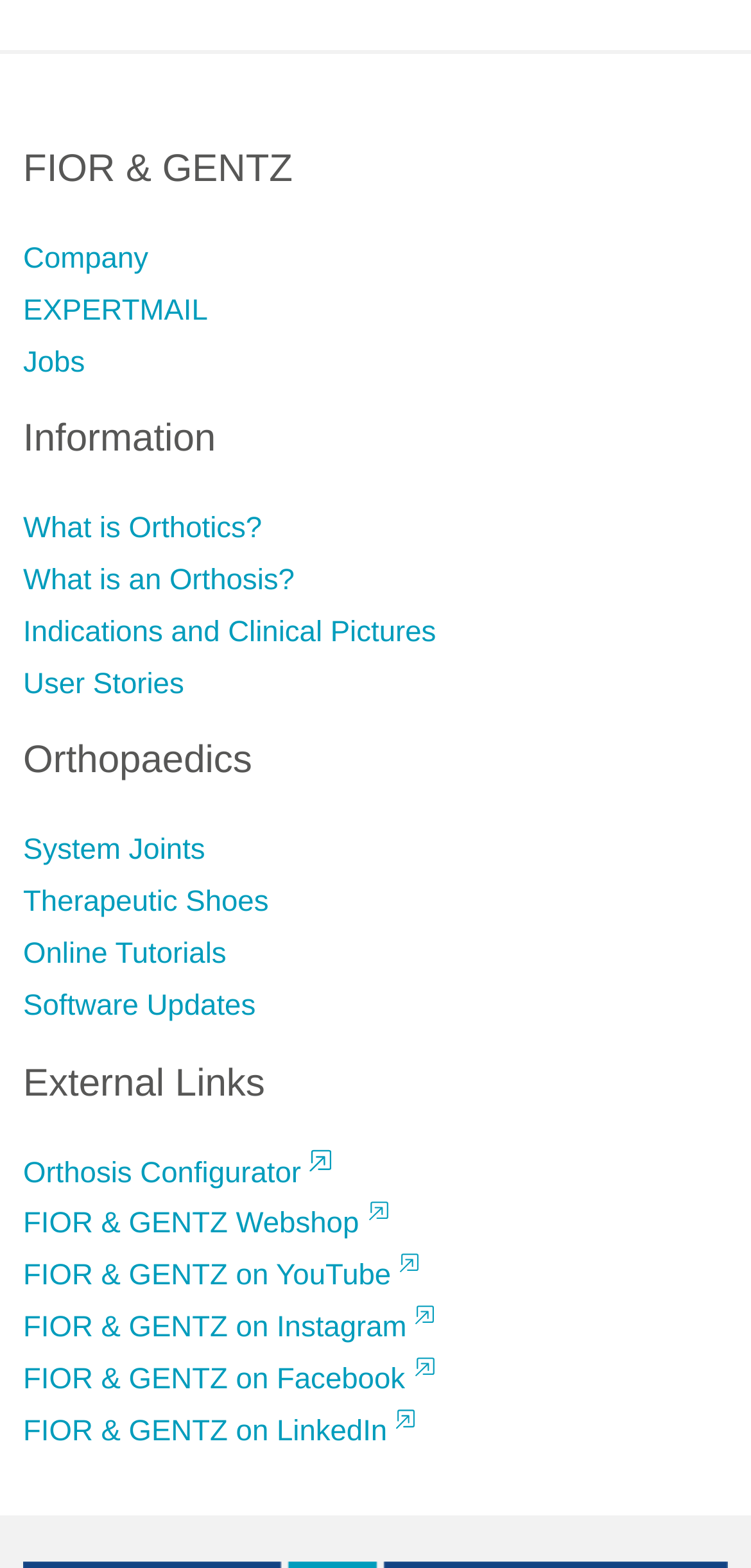Identify the bounding box coordinates of the region I need to click to complete this instruction: "Learn about What is Orthotics?".

[0.031, 0.327, 0.349, 0.348]